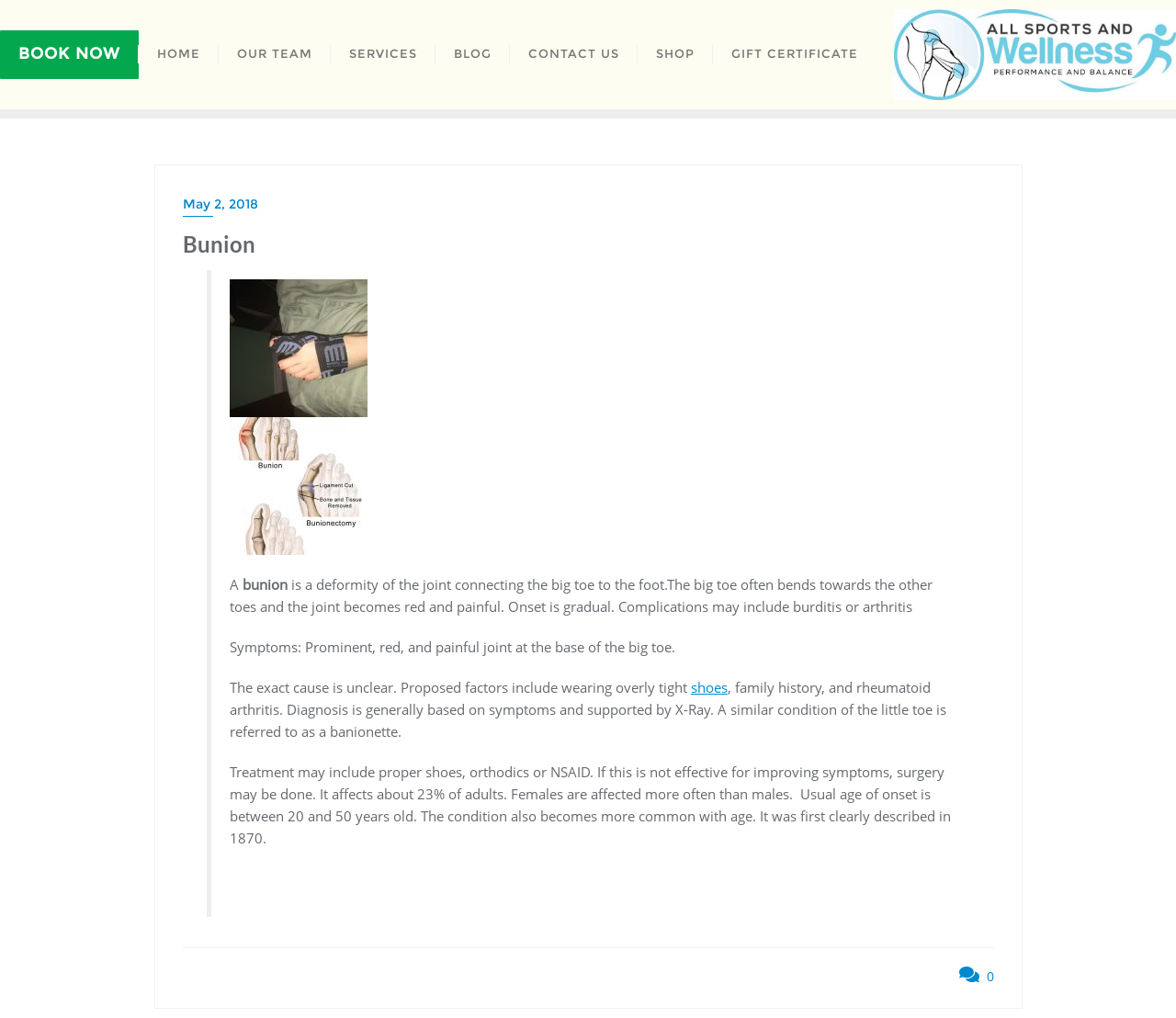Determine the bounding box coordinates for the area you should click to complete the following instruction: "Read the BLOG".

[0.37, 0.03, 0.434, 0.078]